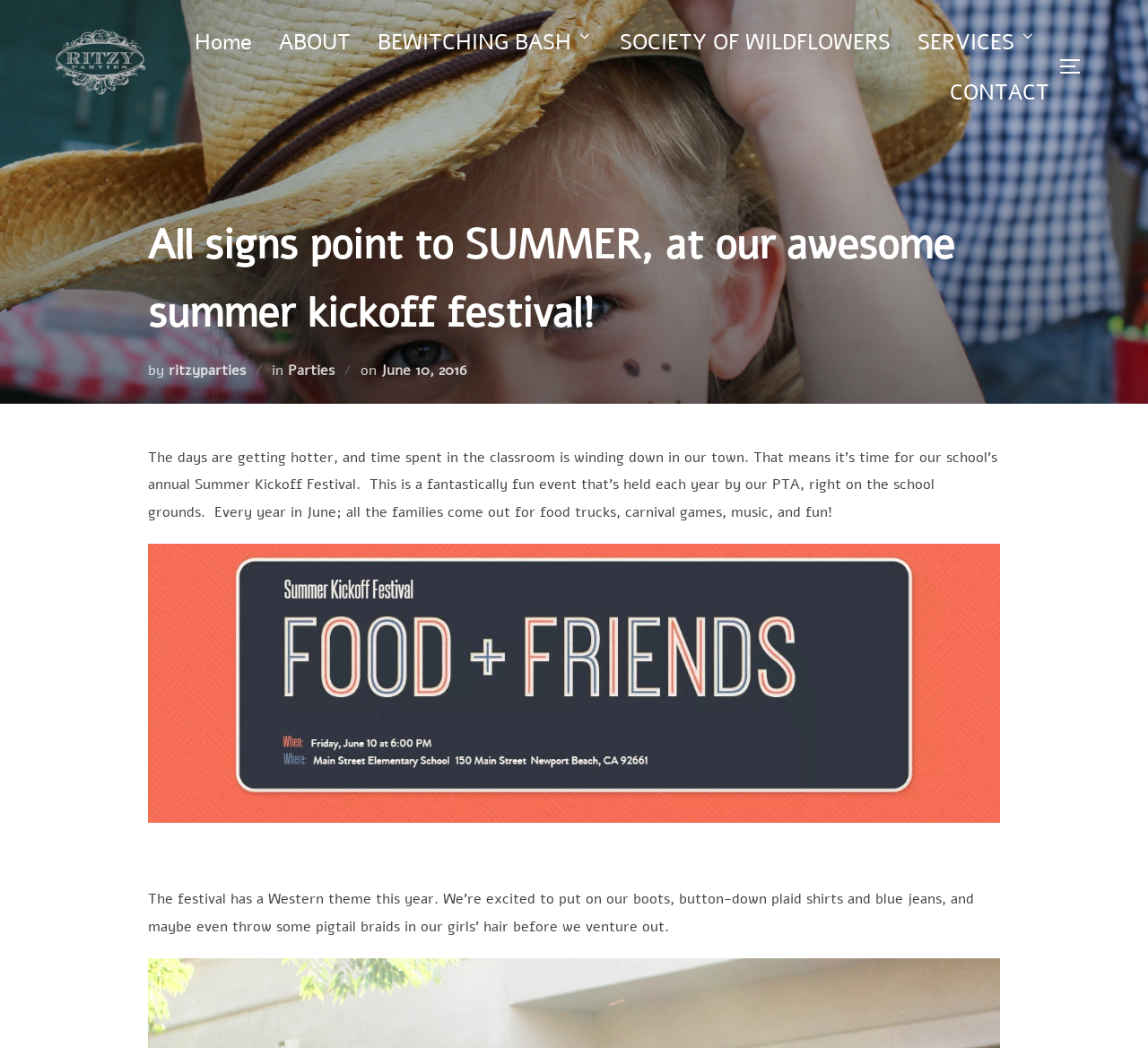What is the theme of the Summer Kickoff Festival this year?
Answer the question based on the image using a single word or a brief phrase.

Western